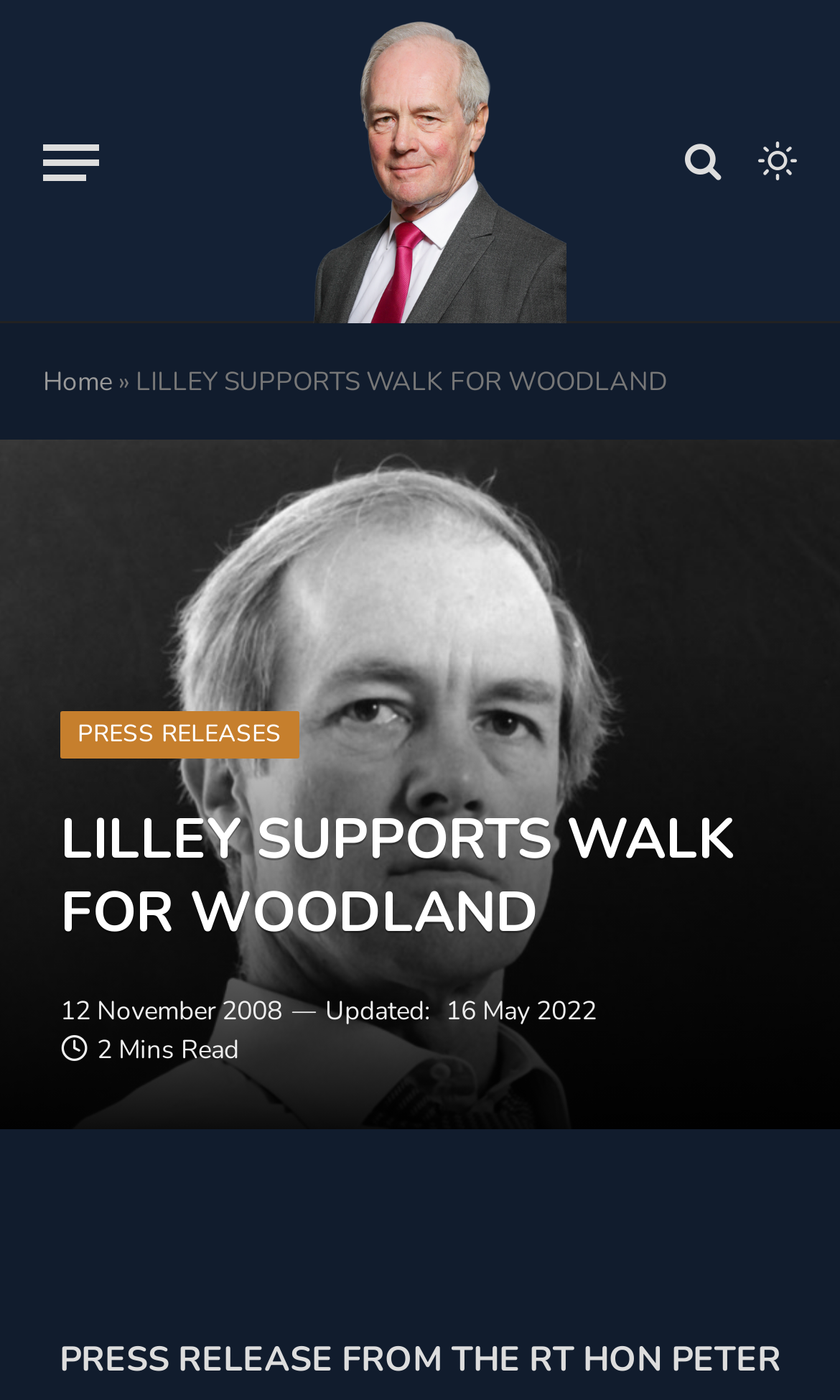Provide a short, one-word or phrase answer to the question below:
When was the press release updated?

16 May 2022